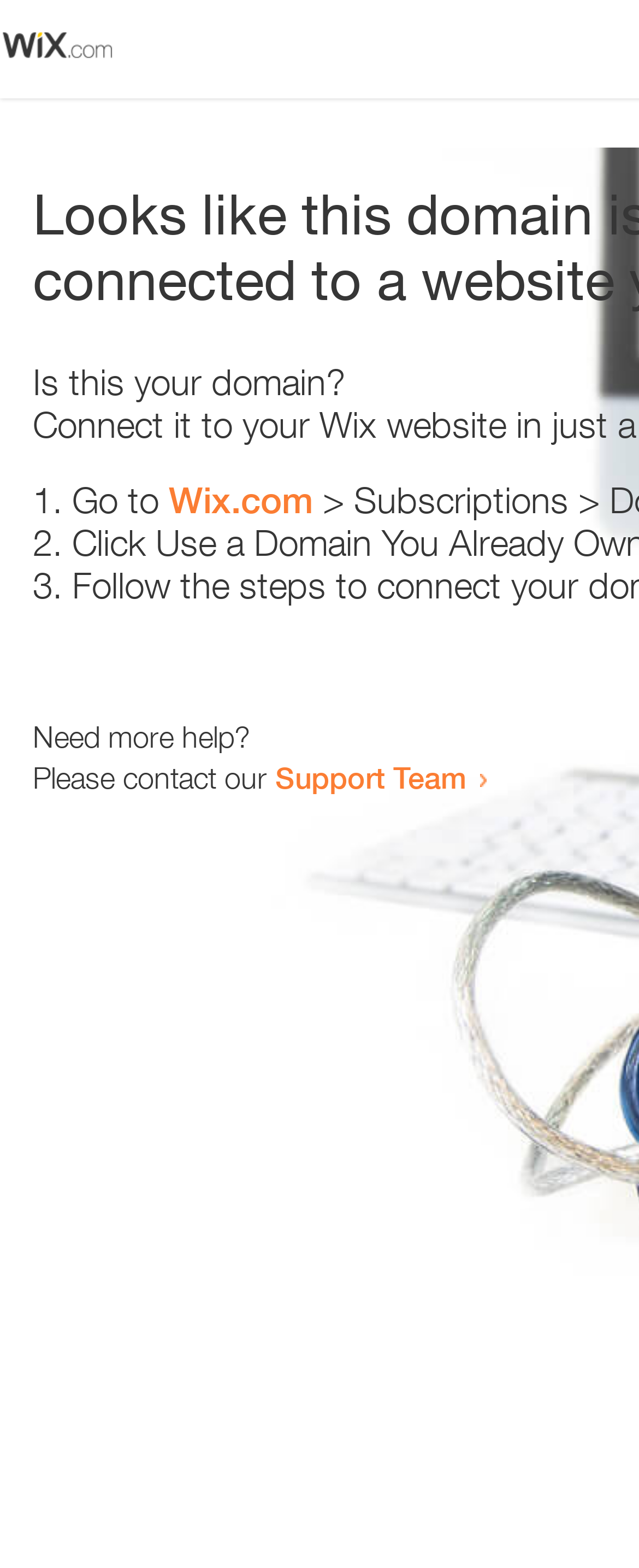Using the details in the image, give a detailed response to the question below:
How many steps are provided to resolve the issue?

The webpage contains a list with three list markers '1.', '2.', and '3.' which suggests that there are three steps provided to resolve the issue. The text corresponding to each list marker is not explicitly mentioned, but the presence of three list markers implies that there are three steps.